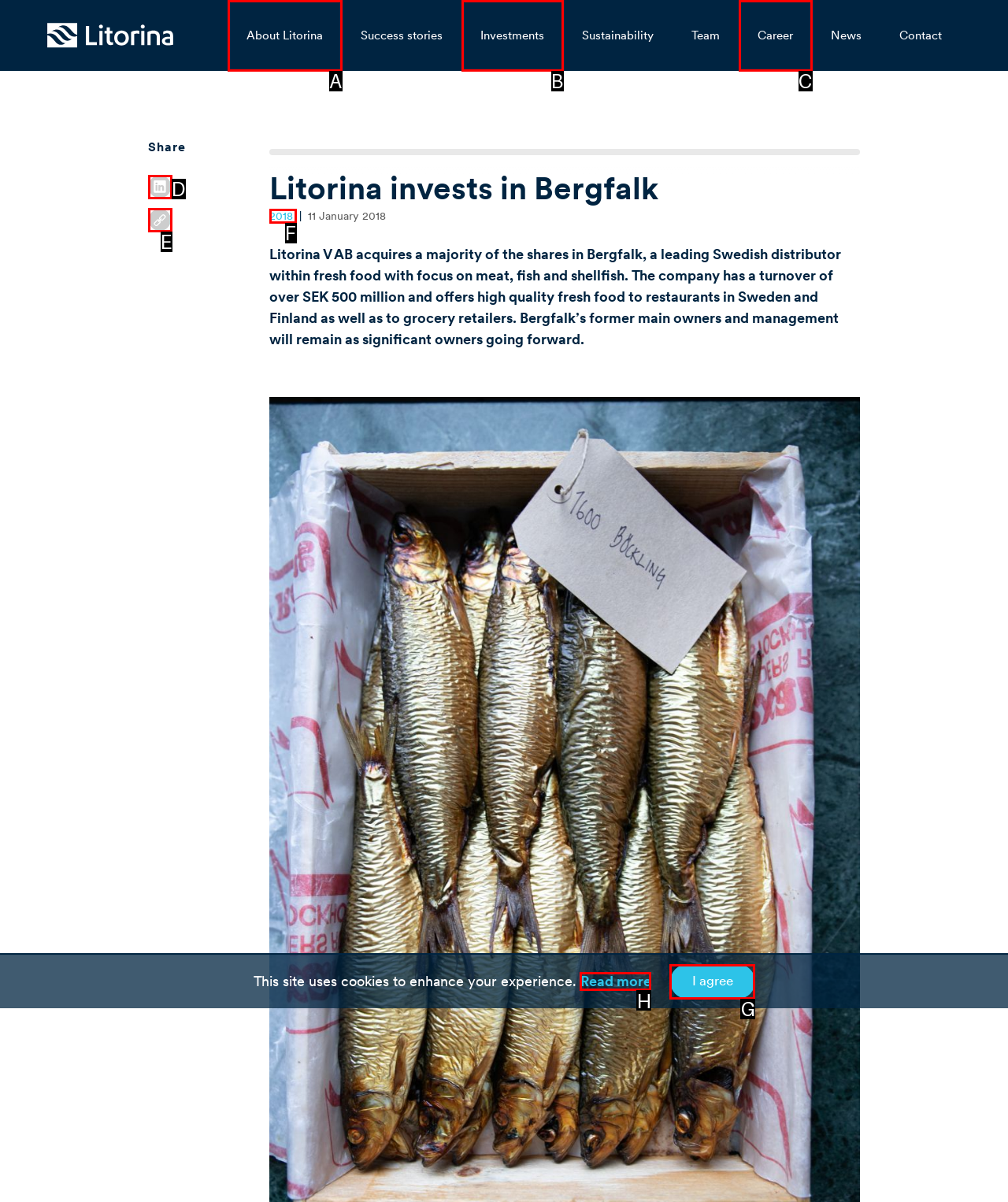Find the option that best fits the description: About Litorina. Answer with the letter of the option.

A